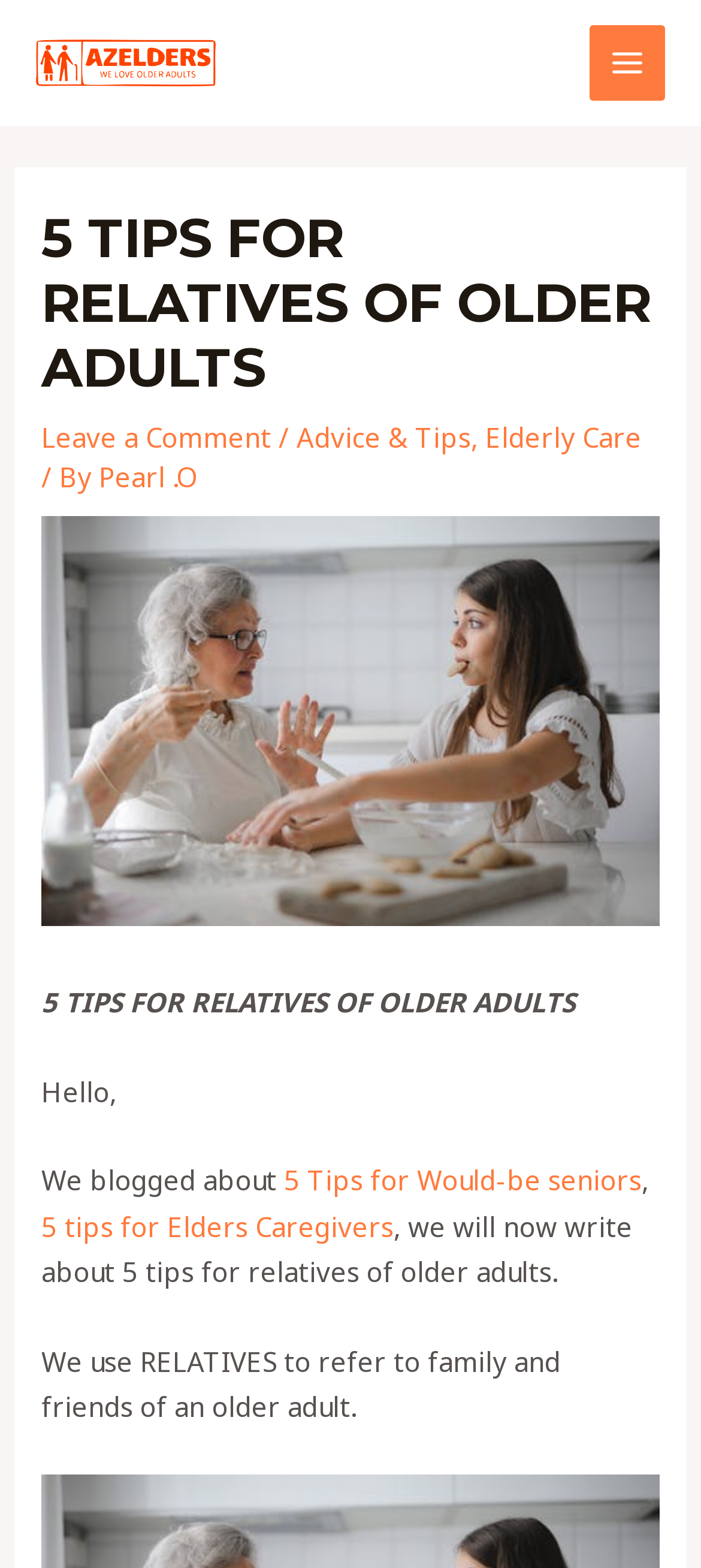Reply to the question with a single word or phrase:
What is the main topic of the webpage?

5 Tips For Relatives Of Older Adults